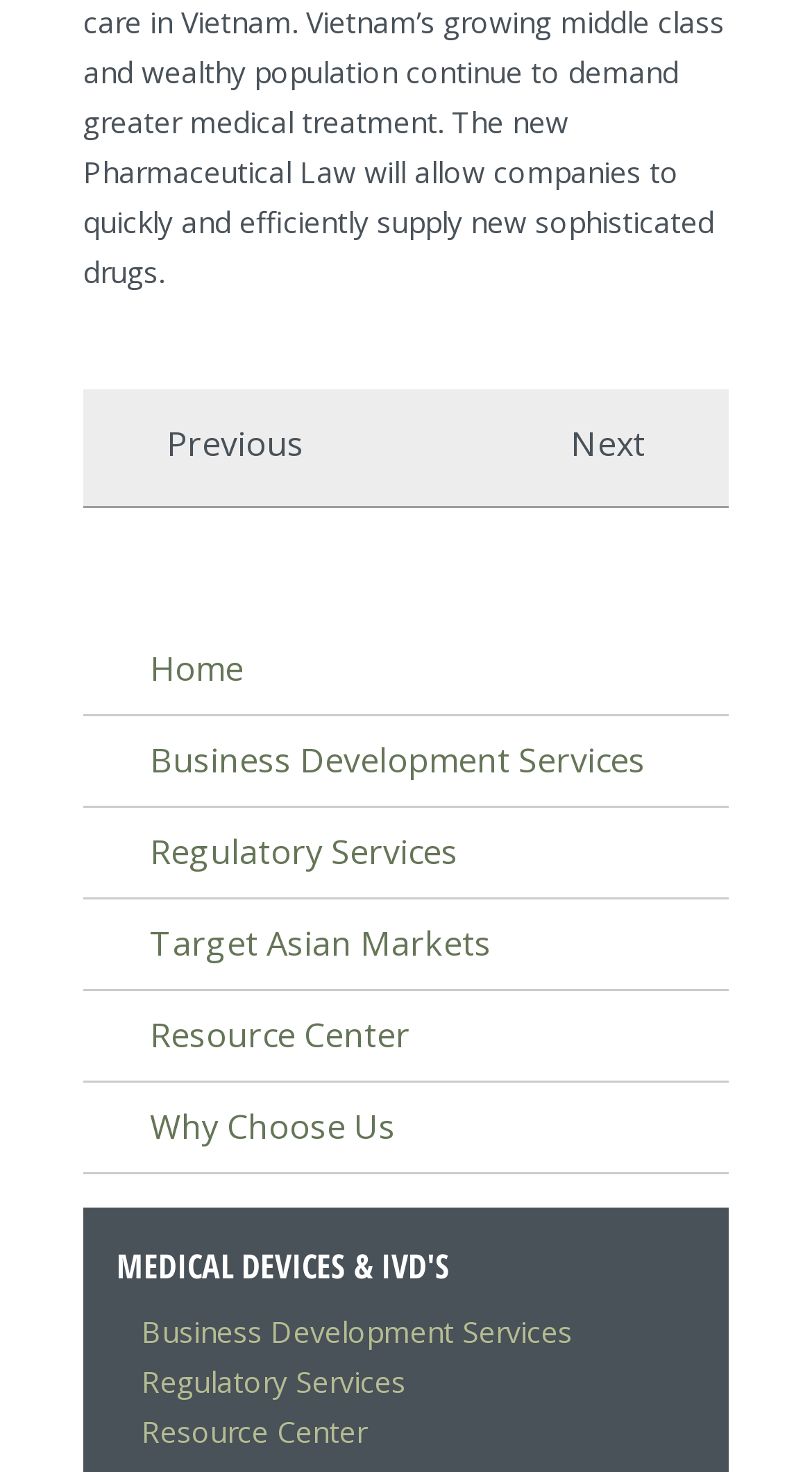Identify the coordinates of the bounding box for the element that must be clicked to accomplish the instruction: "learn about business development services".

[0.185, 0.501, 0.795, 0.532]